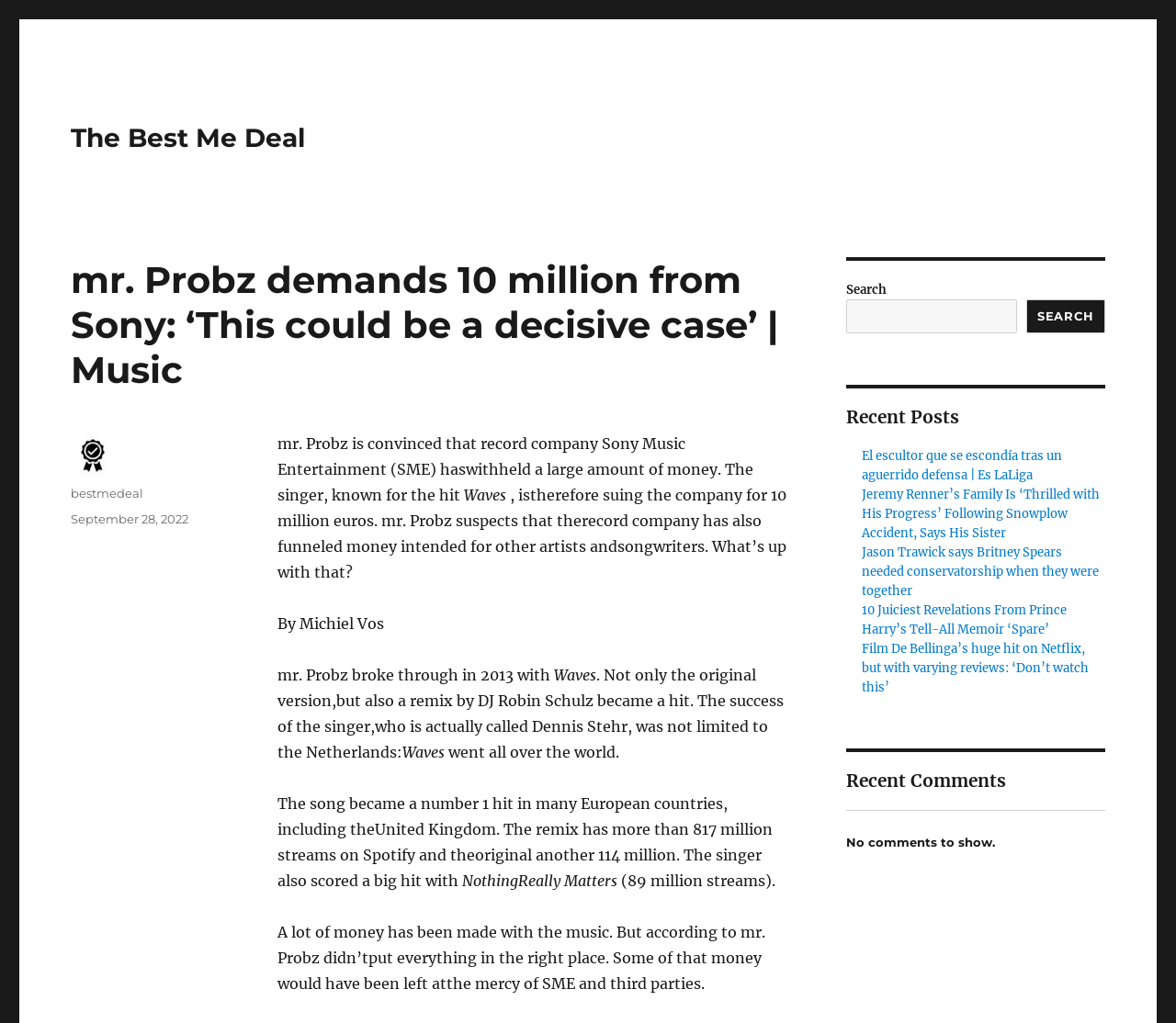Determine the bounding box coordinates of the element's region needed to click to follow the instruction: "Read the recent post about Jeremy Renner". Provide these coordinates as four float numbers between 0 and 1, formatted as [left, top, right, bottom].

[0.733, 0.476, 0.935, 0.529]